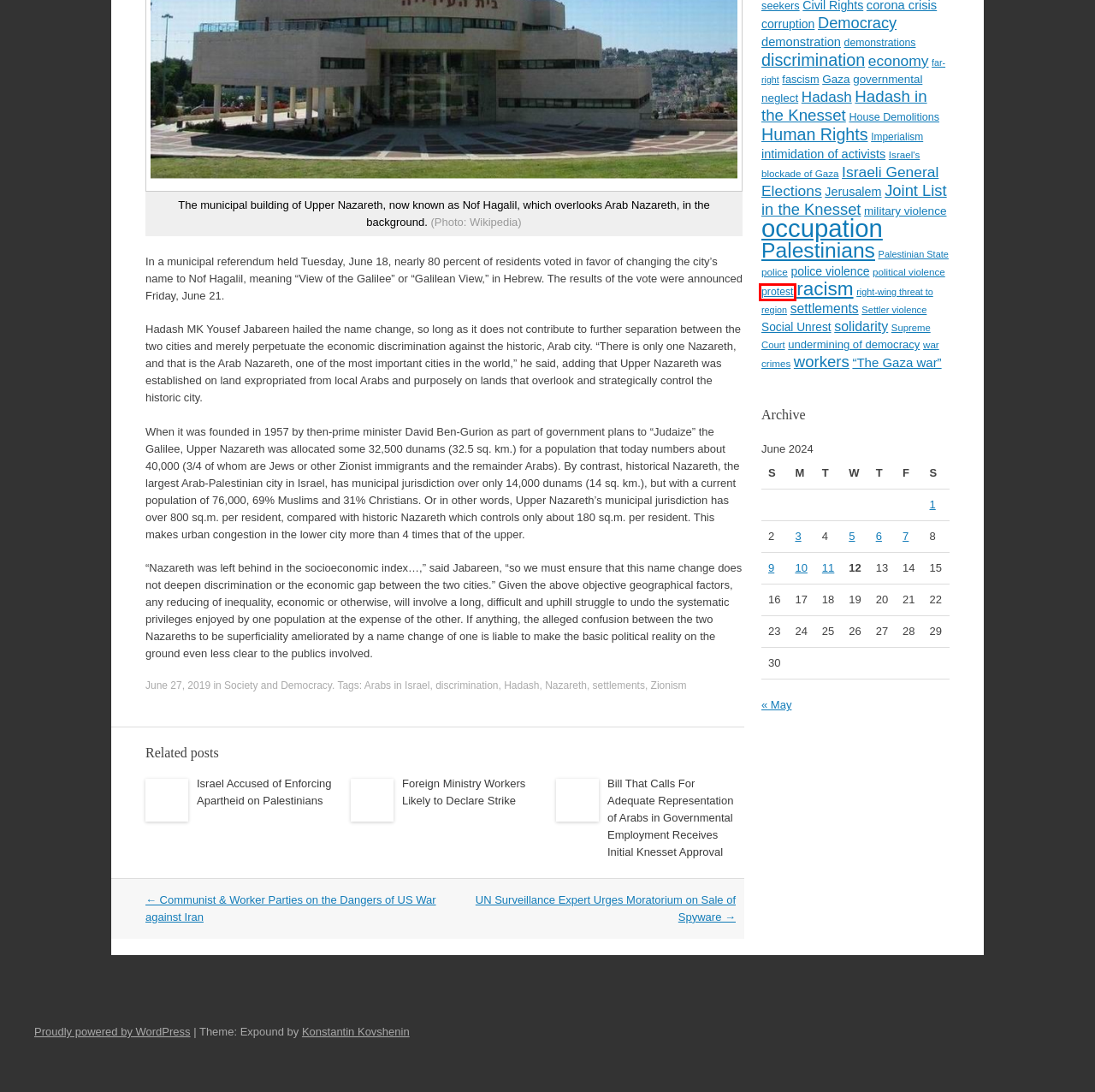Consider the screenshot of a webpage with a red bounding box and select the webpage description that best describes the new page that appears after clicking the element inside the red box. Here are the candidates:
A. “The Gaza war” | Communist Party of Israel
B. military violence | Communist Party of Israel
C. war crimes | Communist Party of Israel
D. Eşya Depolama | Güvenilir Ev Depolama - istanbul-depo.net
E. protest | Communist Party of Israel
F. Israel Accused of Enforcing Apartheid on Palestinians | Communist Party of Israel
G. Human Rights | Communist Party of Israel
H. Home - Konstantin Kovshenin

E